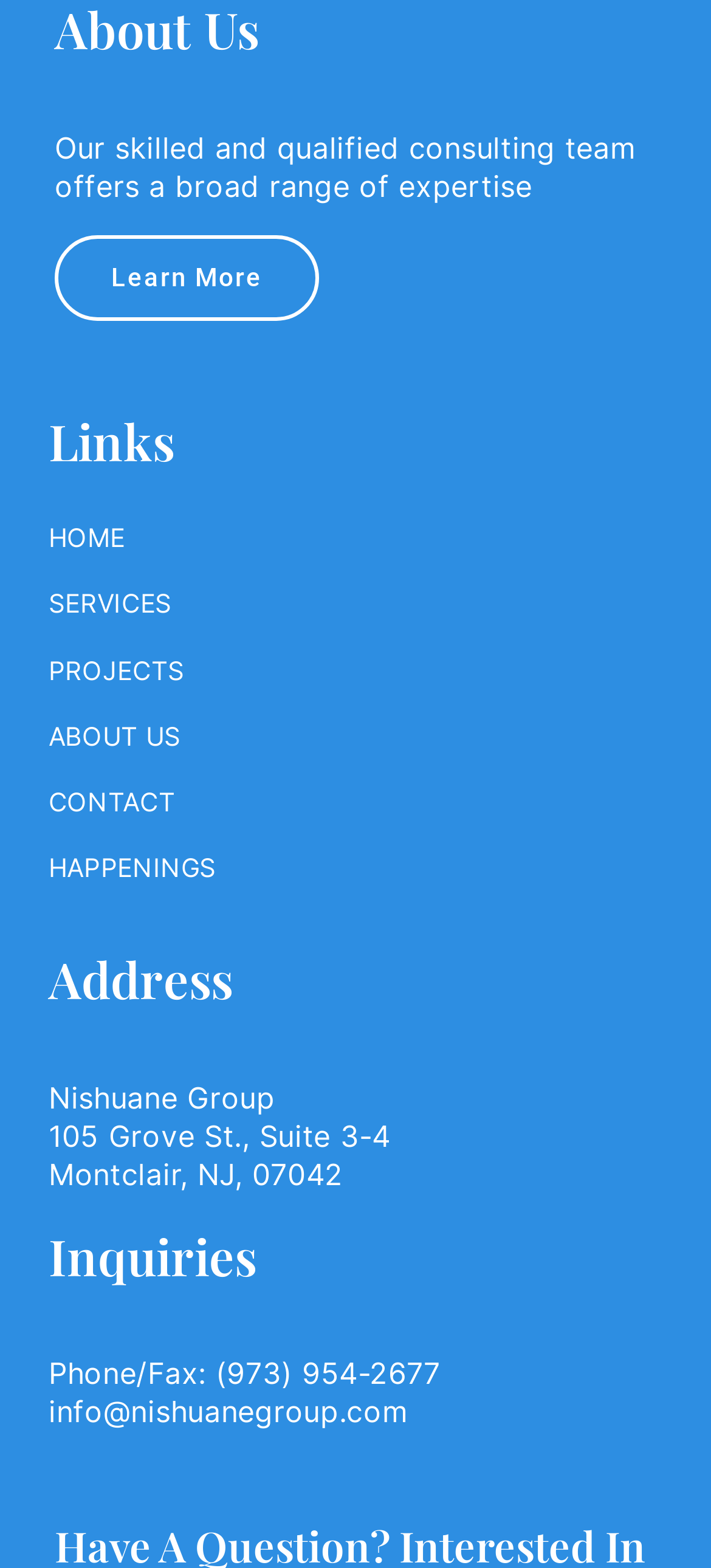Using the details in the image, give a detailed response to the question below:
How many links are in the footer menu?

The footer menu is located at the bottom of the webpage and contains links to different sections of the website. By counting the link elements within the navigation element 'Footer Menu 1', we can determine that there are 6 links in total.